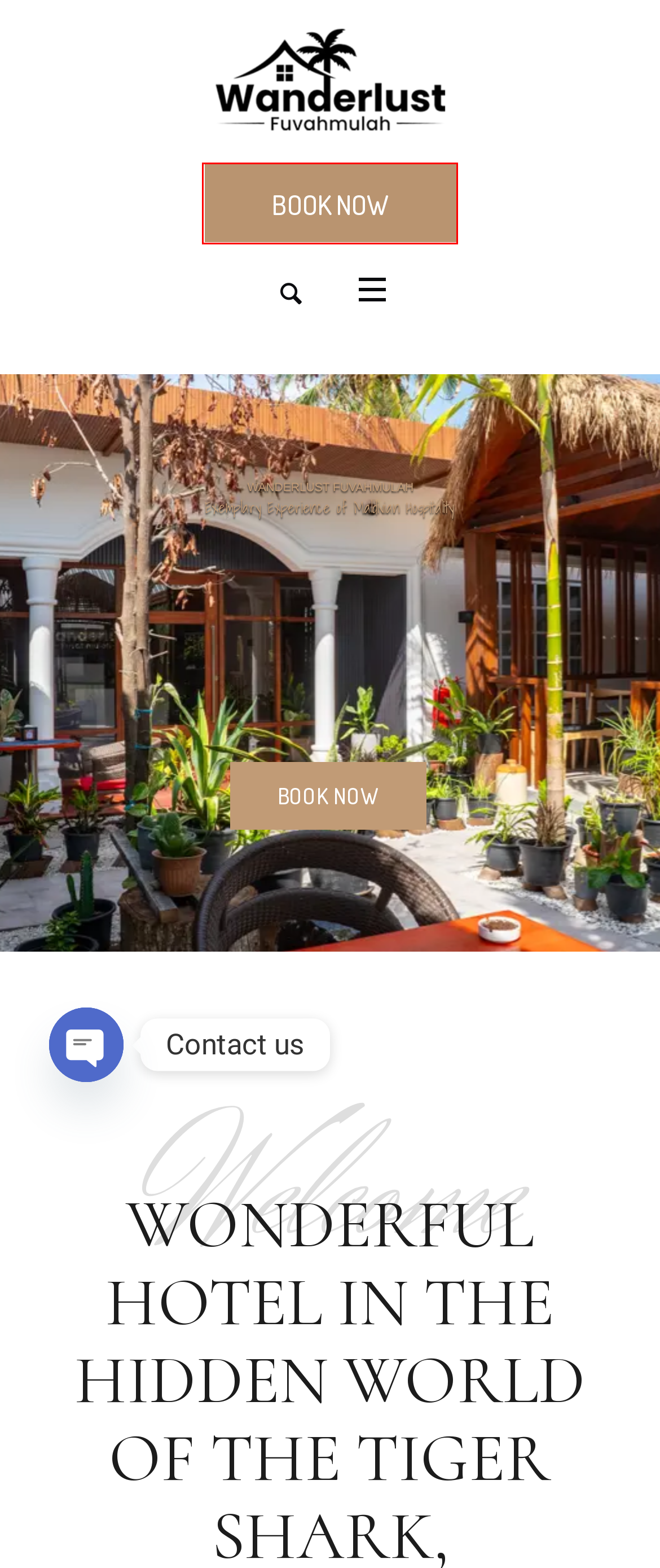You are given a screenshot of a webpage within which there is a red rectangle bounding box. Please choose the best webpage description that matches the new webpage after clicking the selected element in the bounding box. Here are the options:
A. Privacy Policy - Wanderlust Fuvahmulah
B. Getting Here - Wanderlust Fuvahmulah
C. Our Story - Wanderlust Fuvahmulah
D. Services - Wanderlust Fuvahmulah
E. Cafe Eden
F. Reservation - Wanderlust Fuvahmulah
G. Fuvahmulah - Wanderlust Fuvahmulah
H. Queen Room - Wanderlust Fuvahmulah

F